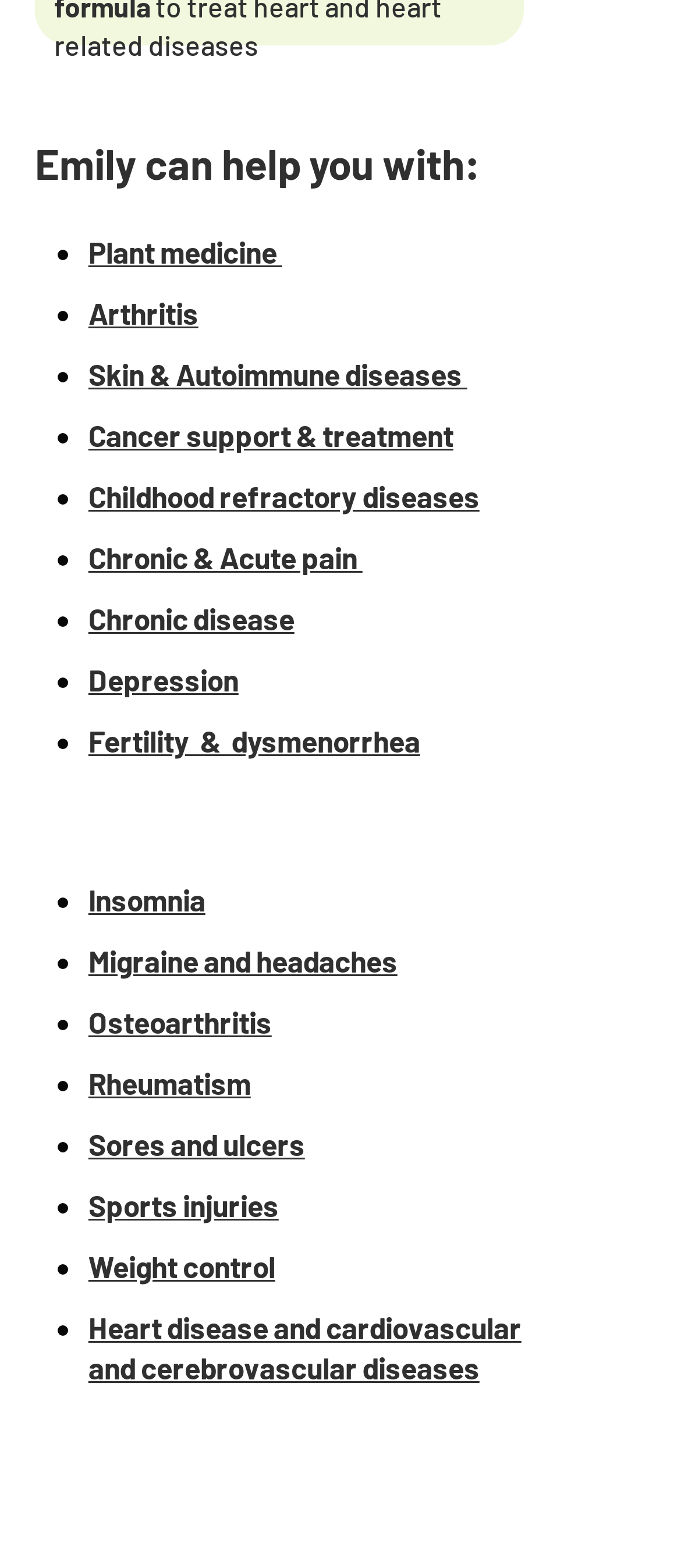Please answer the following question using a single word or phrase: 
Is depression listed as a health issue?

Yes